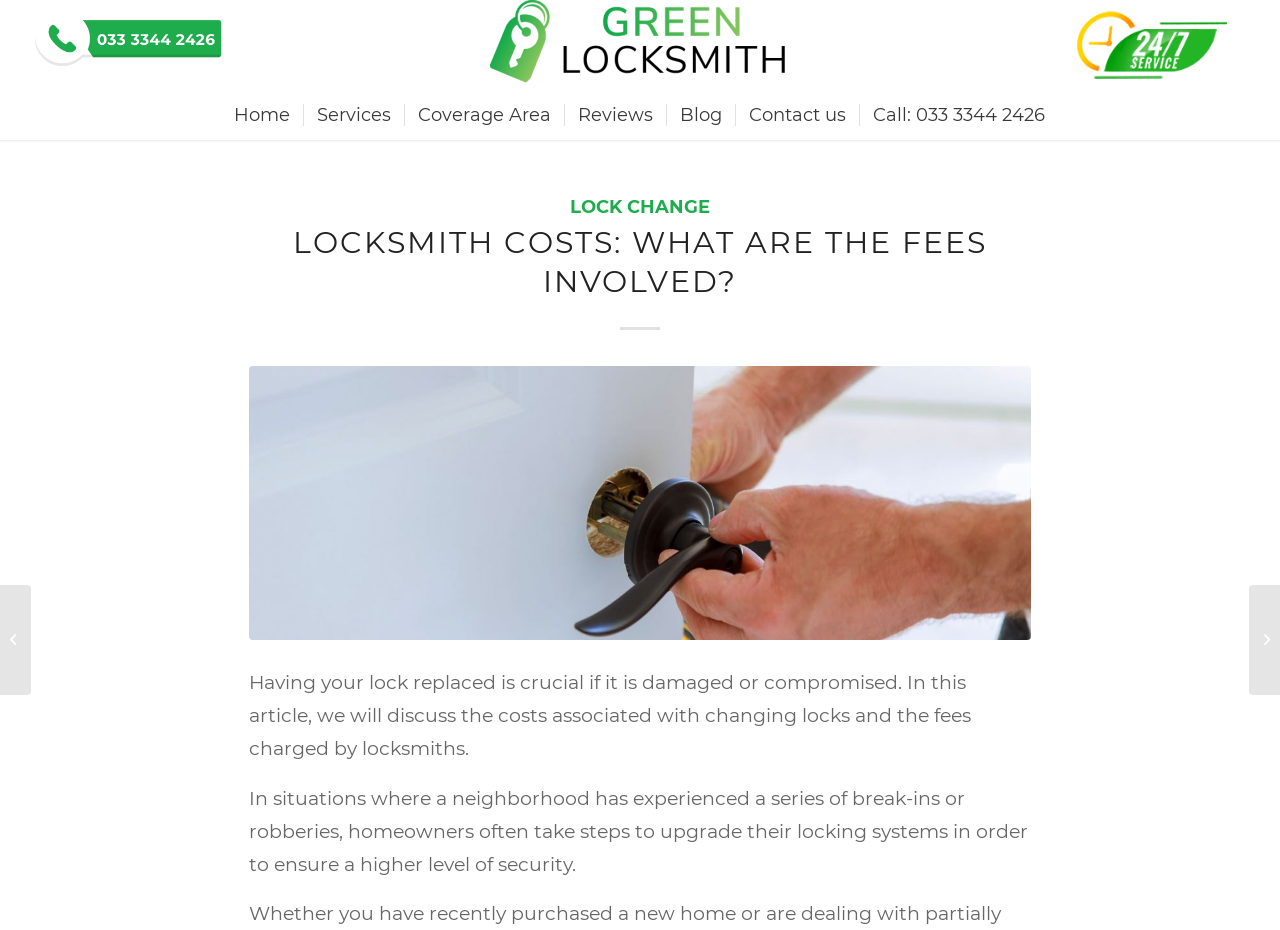Could you locate the bounding box coordinates for the section that should be clicked to accomplish this task: "Learn about Euro Cylinder Replacement Costs and Advice".

[0.976, 0.629, 1.0, 0.747]